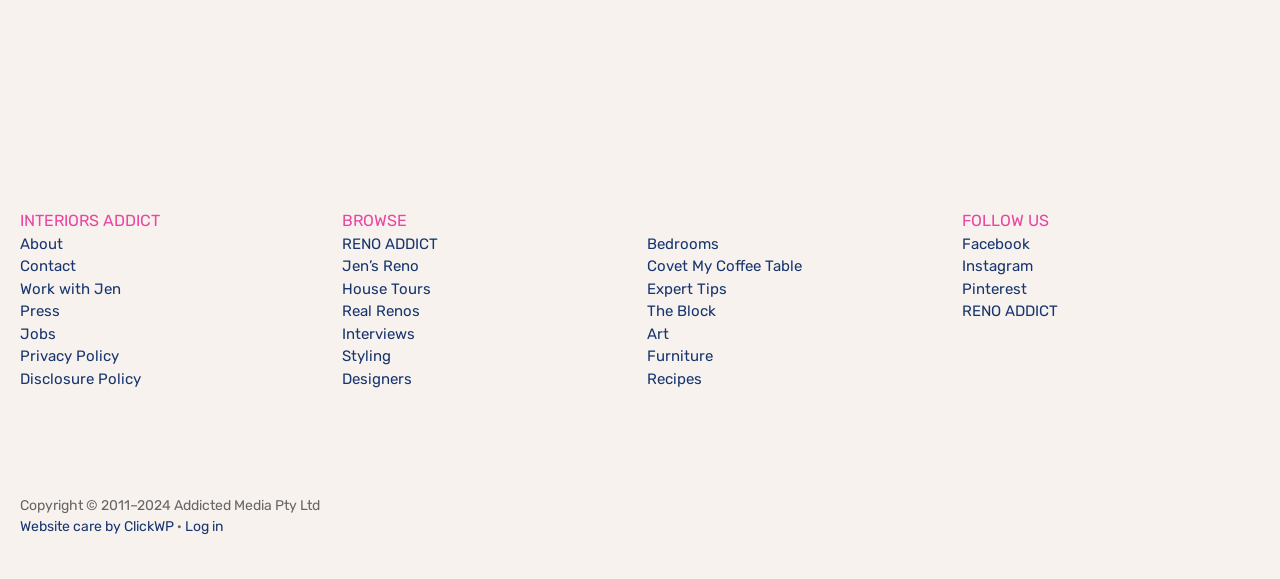Given the webpage screenshot, identify the bounding box of the UI element that matches this description: "Designers".

[0.267, 0.638, 0.322, 0.669]